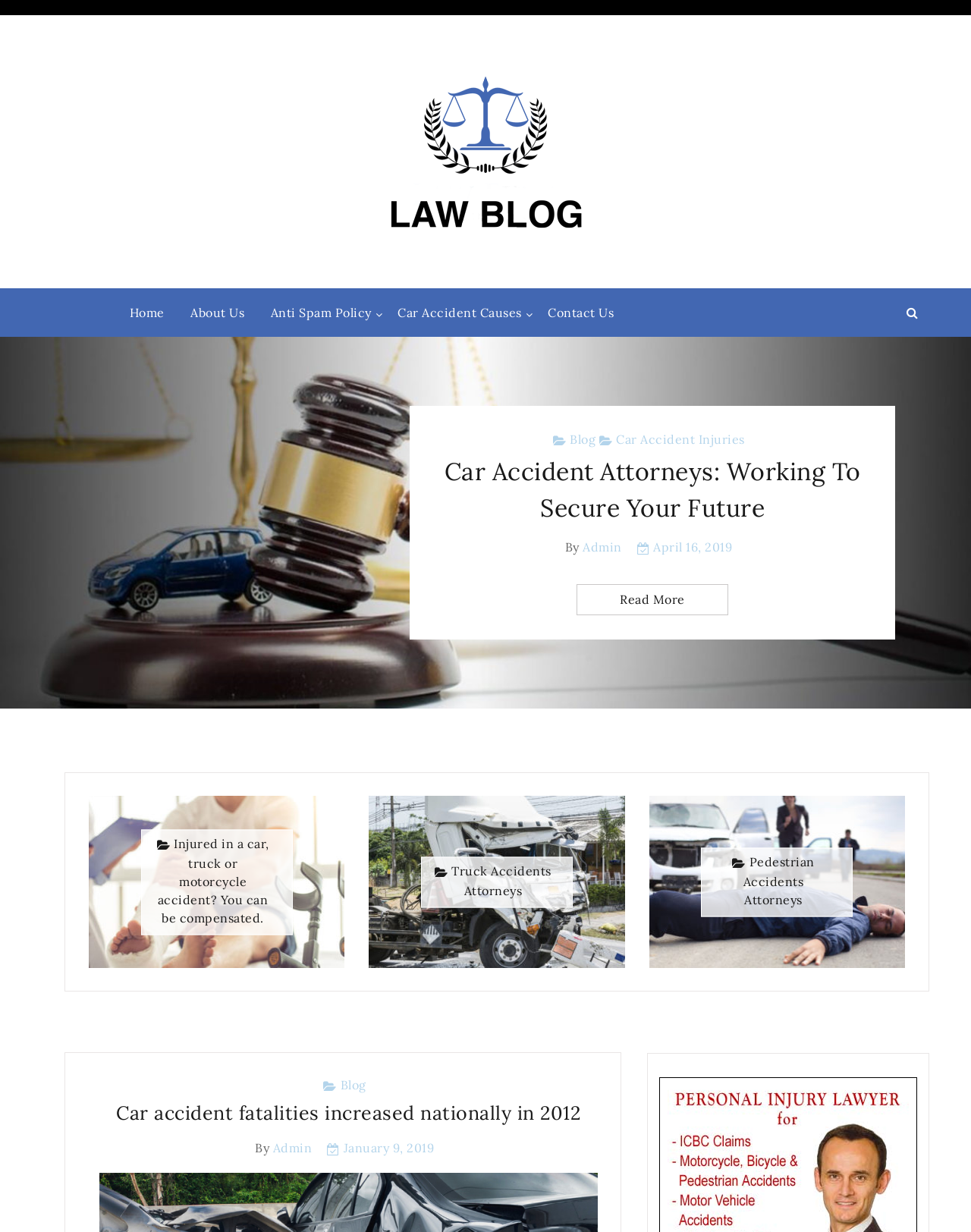Identify the bounding box of the HTML element described here: "January 9, 2019July 23, 2019". Provide the coordinates as four float numbers between 0 and 1: [left, top, right, bottom].

[0.337, 0.926, 0.447, 0.938]